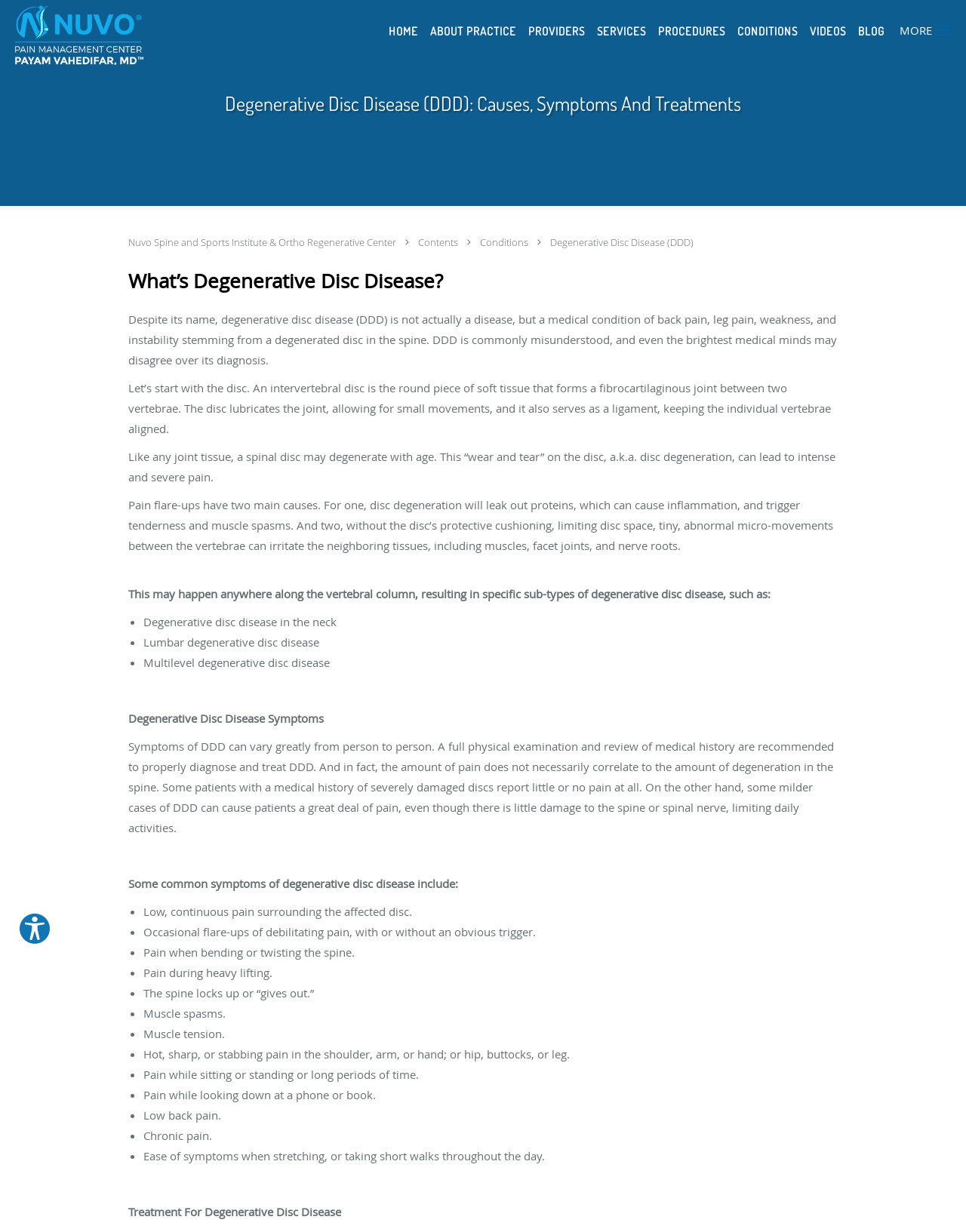Please indicate the bounding box coordinates for the clickable area to complete the following task: "Click the 'PROCEDURES' button". The coordinates should be specified as four float numbers between 0 and 1, i.e., [left, top, right, bottom].

[0.675, 0.0, 0.757, 0.05]